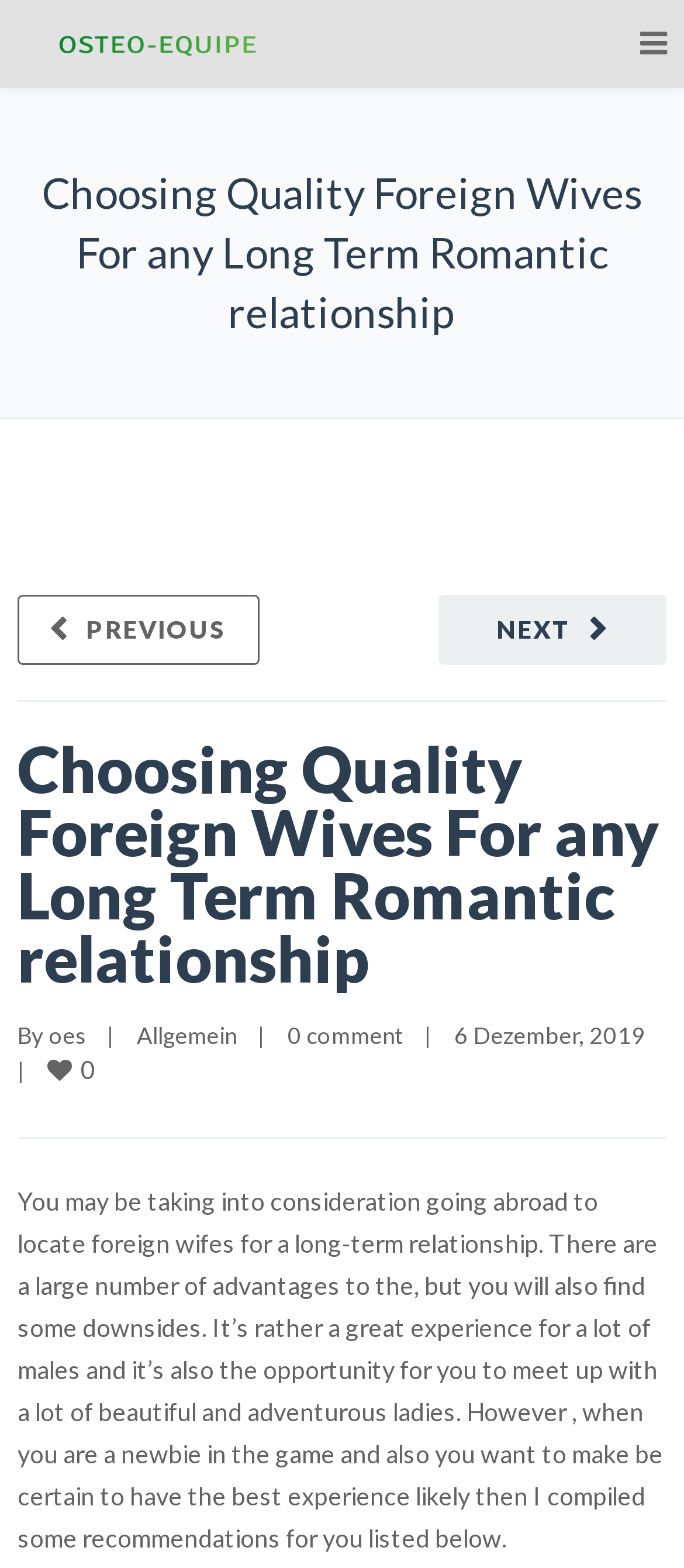Answer the following query with a single word or phrase:
How many comments are there on this article?

0